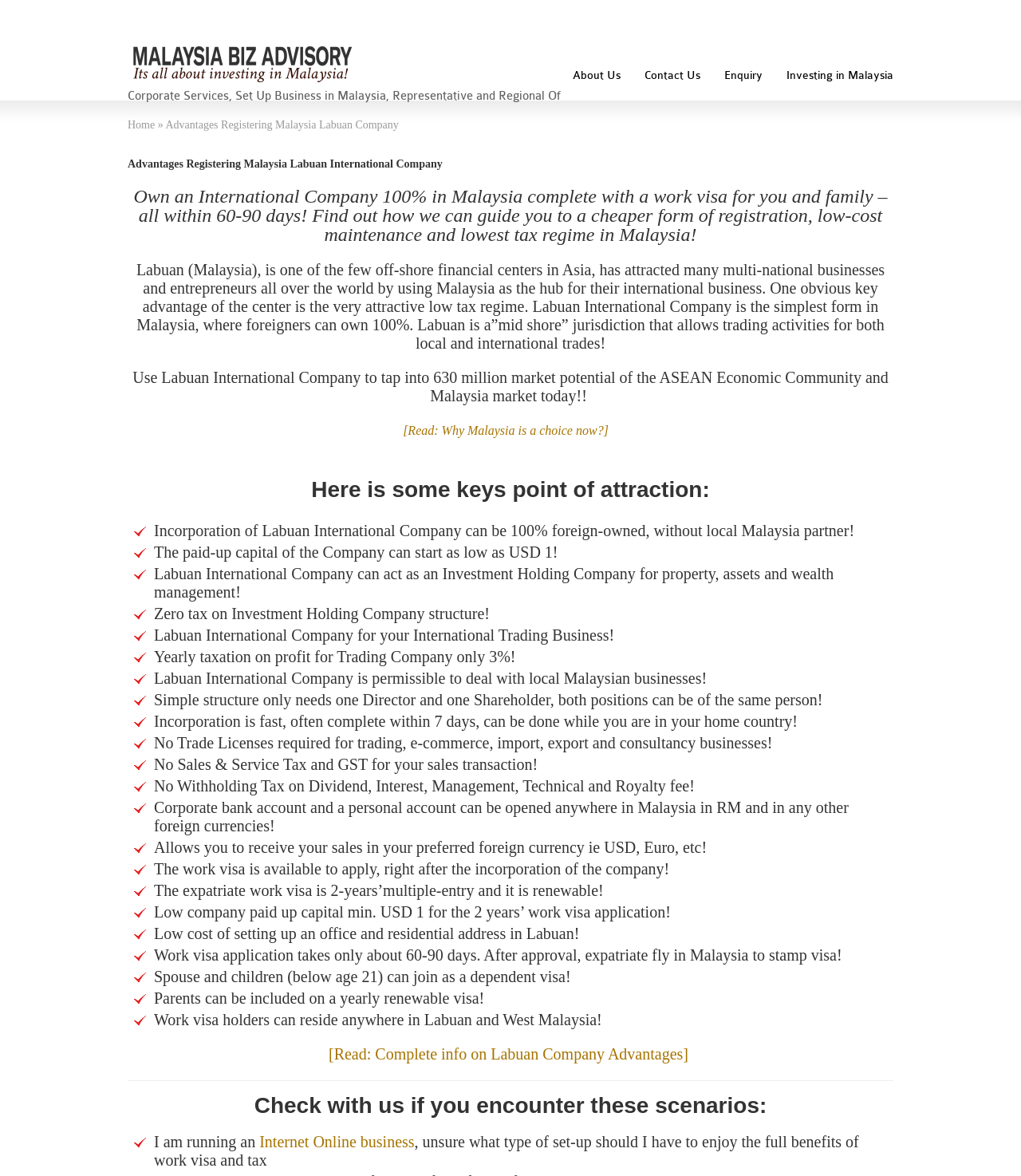What is the tax rate for a Trading Company in Labuan?
Please provide a full and detailed response to the question.

The webpage states that the yearly taxation on profit for a Trading Company in Labuan is only 3%, making it an attractive option for businesses looking to minimize their tax liabilities.